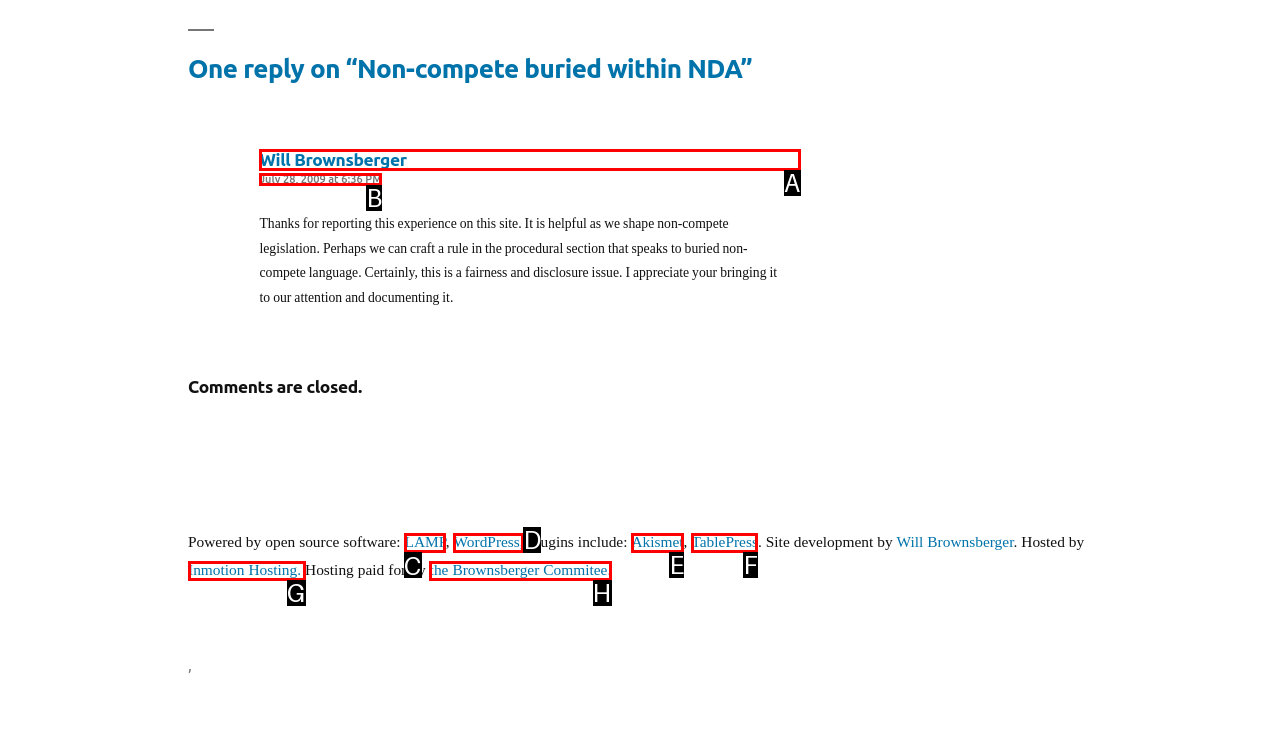Tell me which option I should click to complete the following task: Visit the LAMP website
Answer with the option's letter from the given choices directly.

C